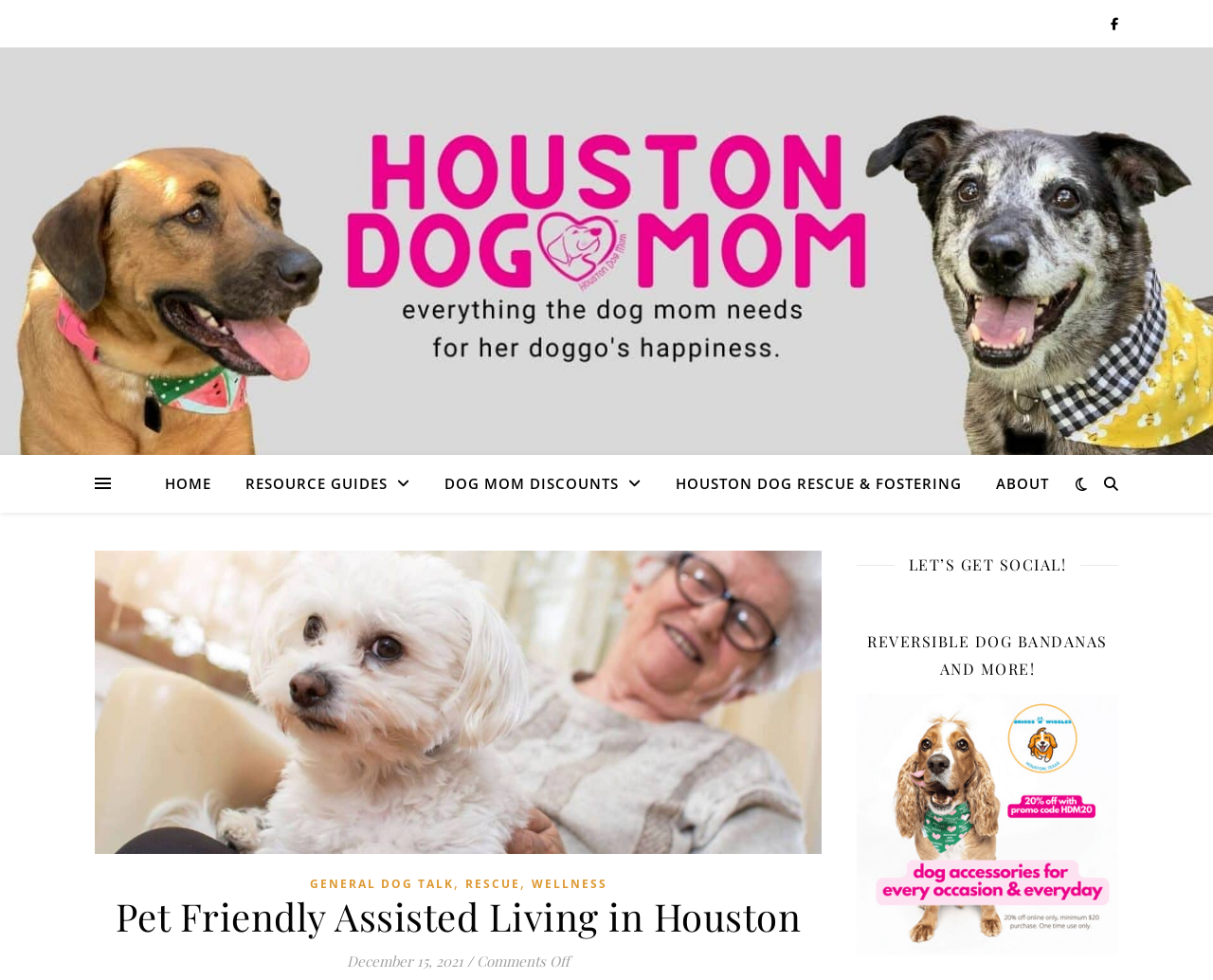Give the bounding box coordinates for this UI element: "Wellness". The coordinates should be four float numbers between 0 and 1, arranged as [left, top, right, bottom].

[0.438, 0.89, 0.5, 0.914]